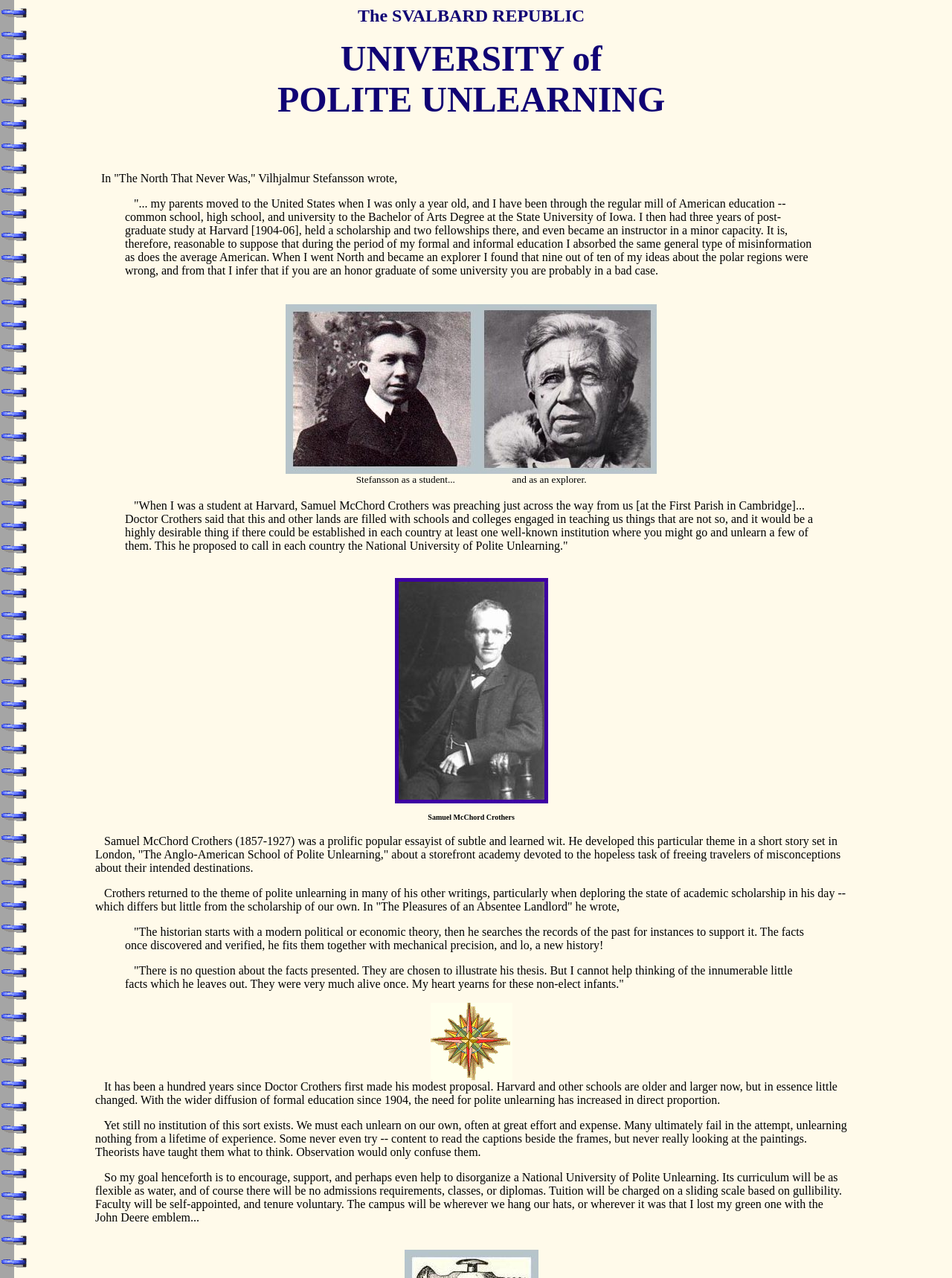Provide your answer in one word or a succinct phrase for the question: 
What is the occupation of Samuel McChord Crothers?

essayist